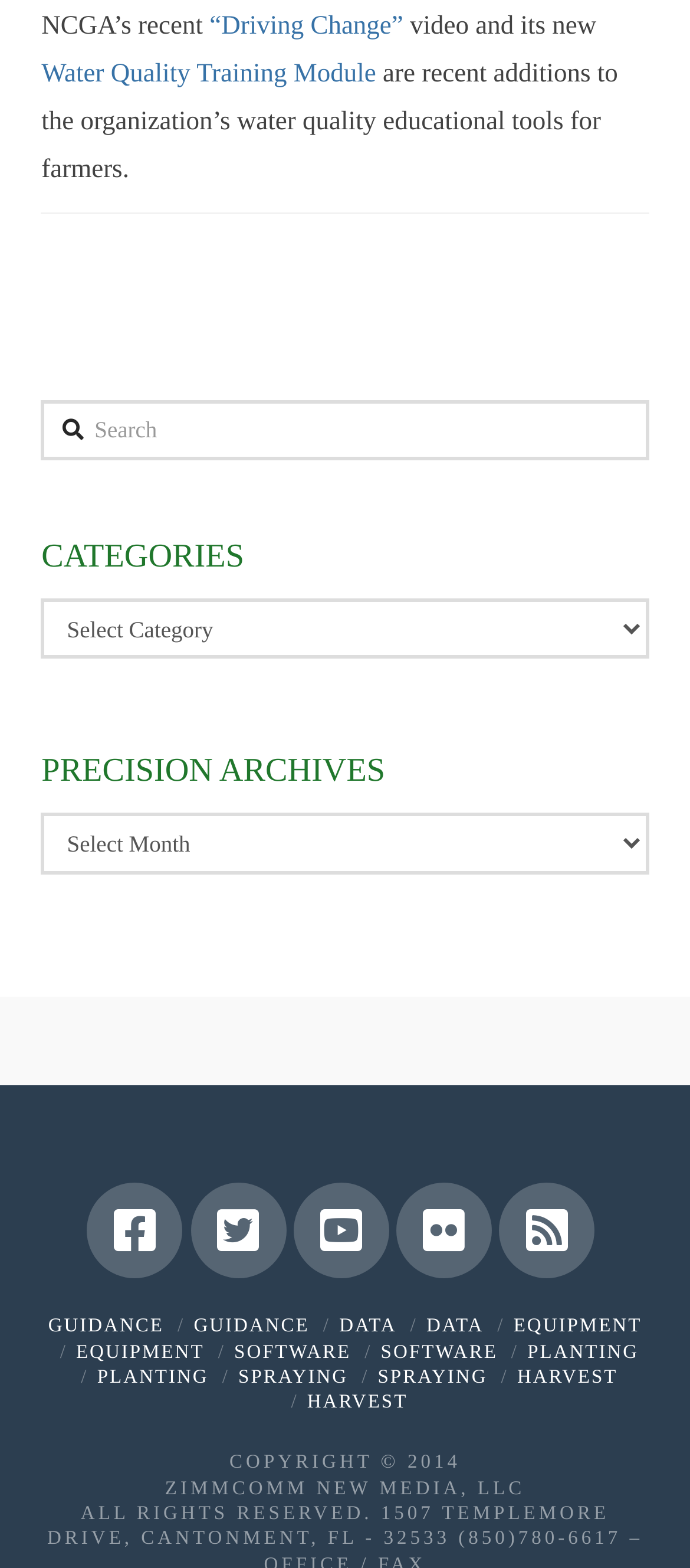Refer to the screenshot and give an in-depth answer to this question: What is the title of the first link on the webpage?

The first link on the webpage is '“Driving Change”' which is located at the top of the page with a bounding box coordinate of [0.304, 0.007, 0.584, 0.026].